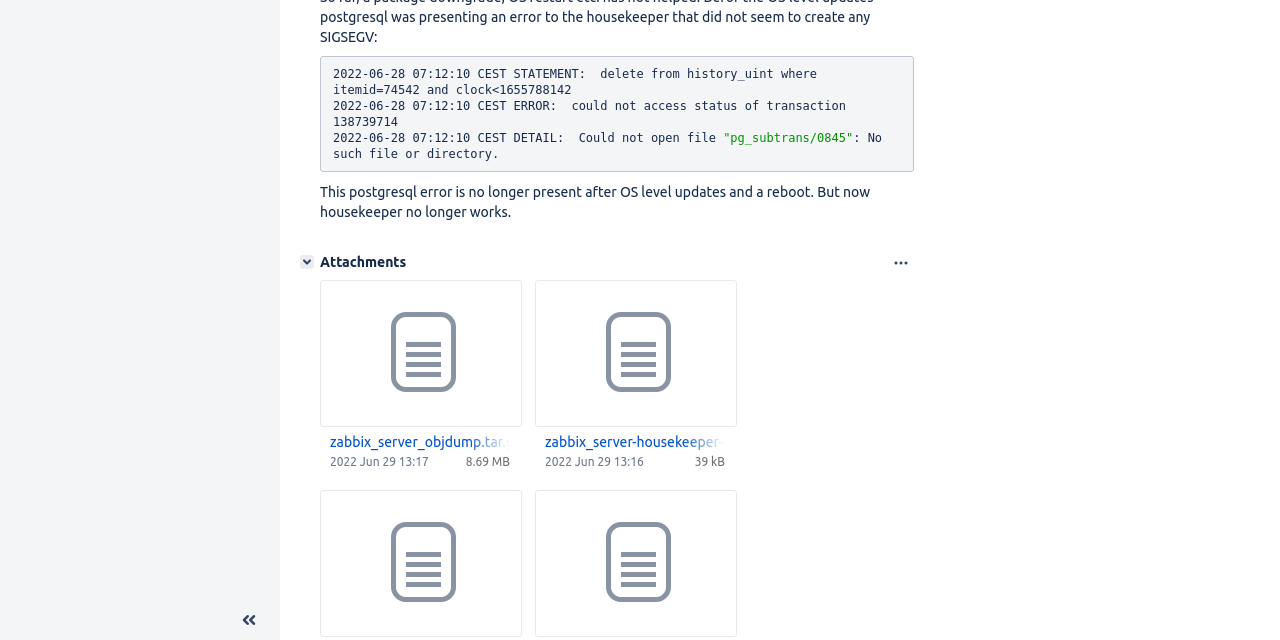Identify the bounding box for the given UI element using the description provided. Coordinates should be in the format (top-left x, top-left y, bottom-right x, bottom-right y) and must be between 0 and 1. Here is the description: Options

[0.694, 0.392, 0.714, 0.43]